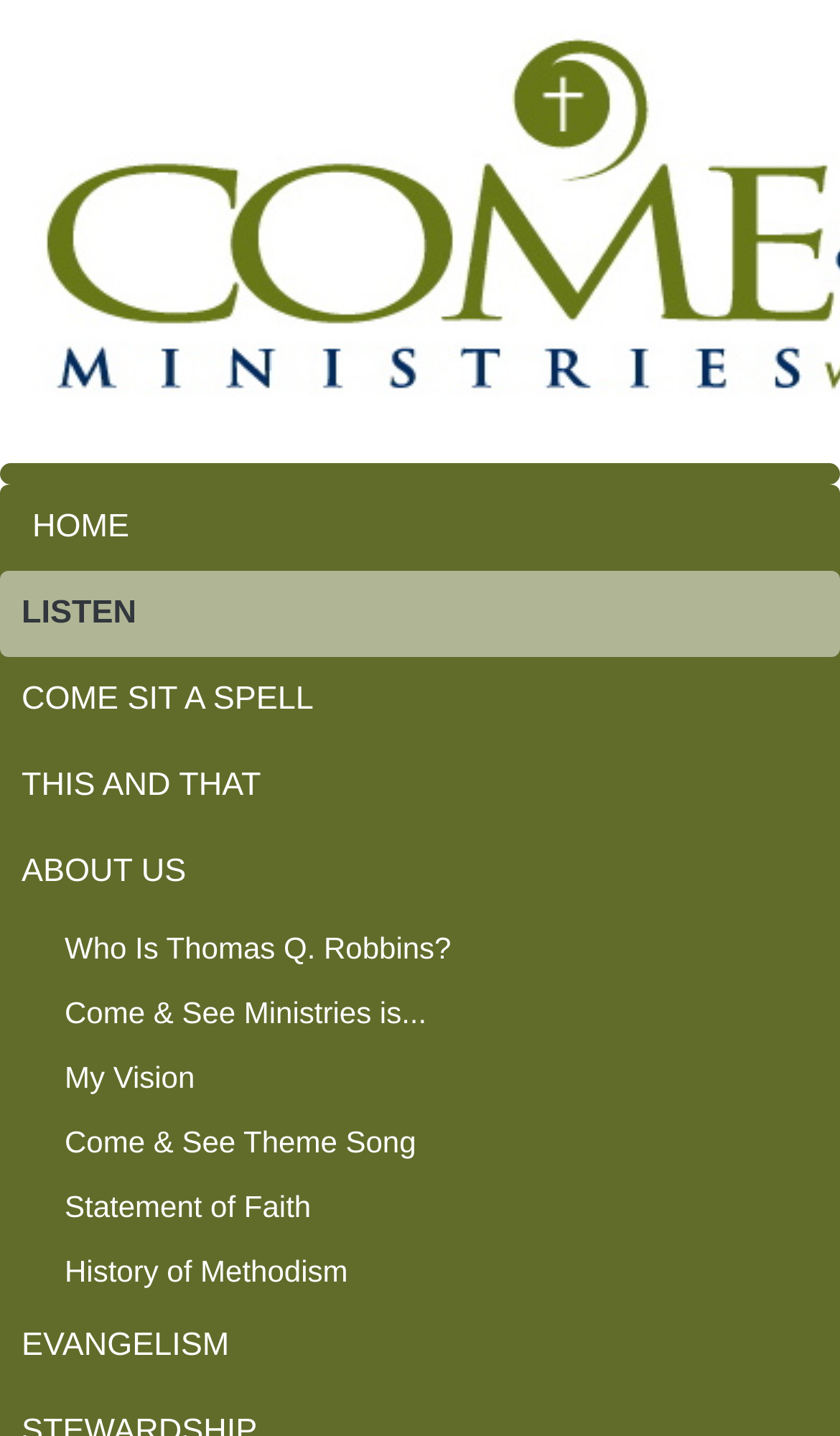Detail the webpage's structure and highlights in your description.

The webpage is titled "PRAYING FOR THE ULTIMATE GOOD ~ 1 Thes. 3:12-13 #151-7" and appears to be a religious website, specifically related to Come & See Ministries. 

At the top of the page, there is a row of navigation links, including "HOME", "LISTEN", "COME SIT A SPELL", "THIS AND THAT", and "ABOUT US". These links are positioned horizontally across the top of the page, with "HOME" on the left and "ABOUT US" on the right.

Below the navigation links, there is a section dedicated to "ABOUT US". This section contains several links, including "Who Is Thomas Q. Robbins?", "Come & See Ministries is…", "My Vision", "Come & See Theme Song", "Statement of Faith", and "History of Methodism". These links are stacked vertically, with "Who Is Thomas Q. Robbins?" at the top and "History of Methodism" at the bottom.

At the very bottom of the page, there is a single link titled "EVANGELISM". This link is positioned below the "ABOUT US" section.